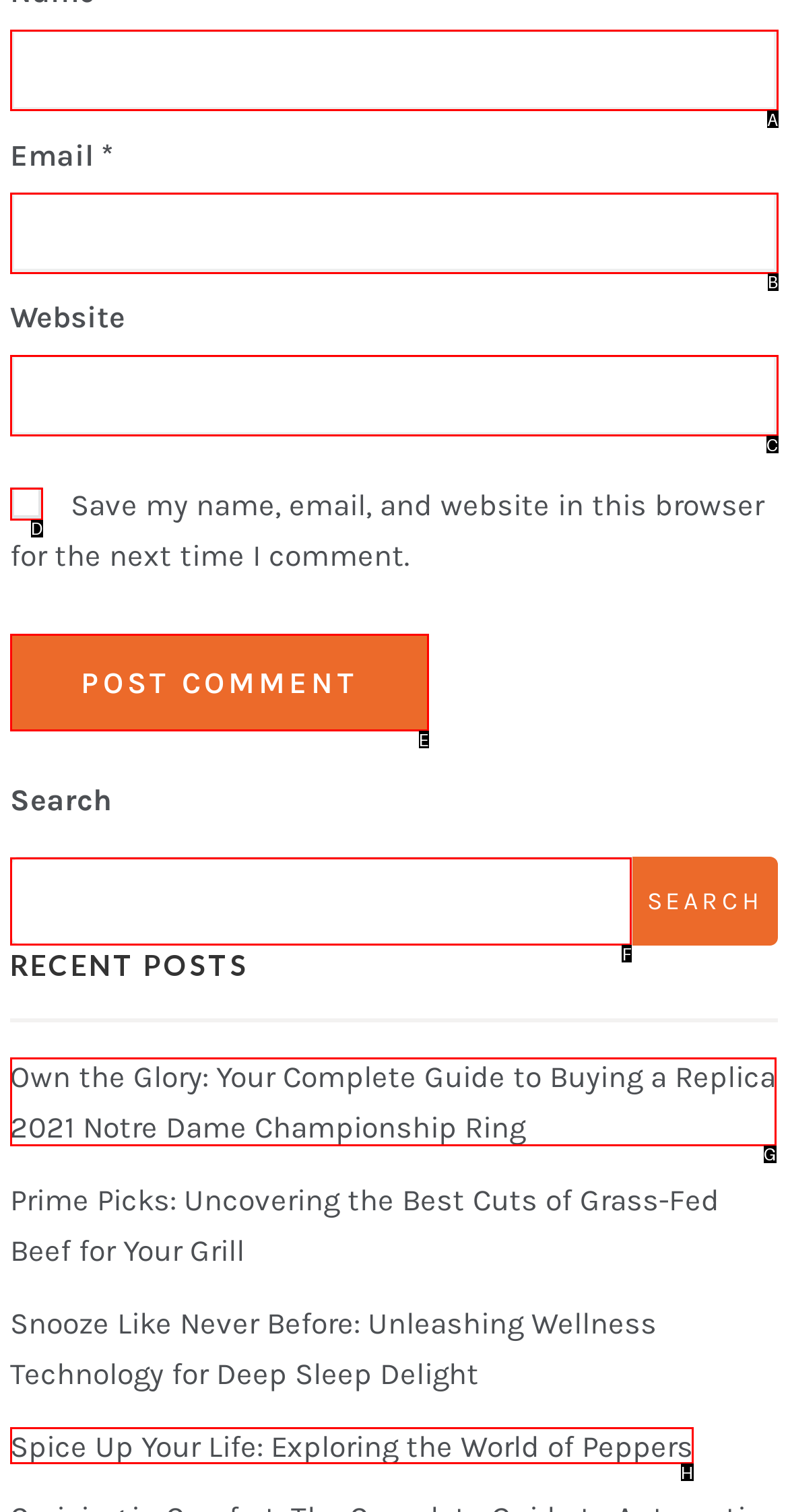Tell me which one HTML element best matches the description: parent_node: Email * aria-describedby="email-notes" name="email"
Answer with the option's letter from the given choices directly.

B